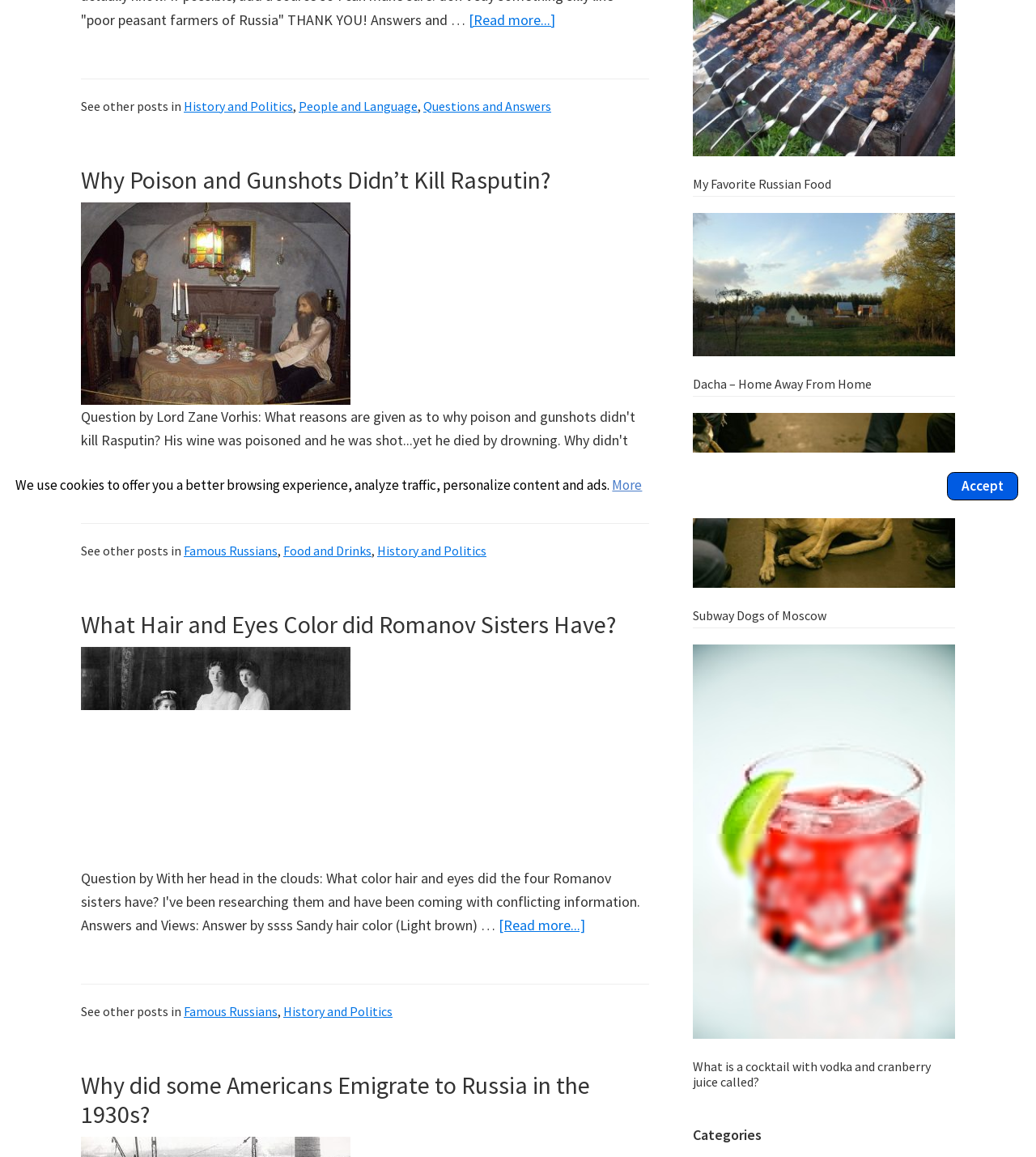Using the webpage screenshot and the element description My Favorite Russian Food, determine the bounding box coordinates. Specify the coordinates in the format (top-left x, top-left y, bottom-right x, bottom-right y) with values ranging from 0 to 1.

[0.669, 0.152, 0.802, 0.166]